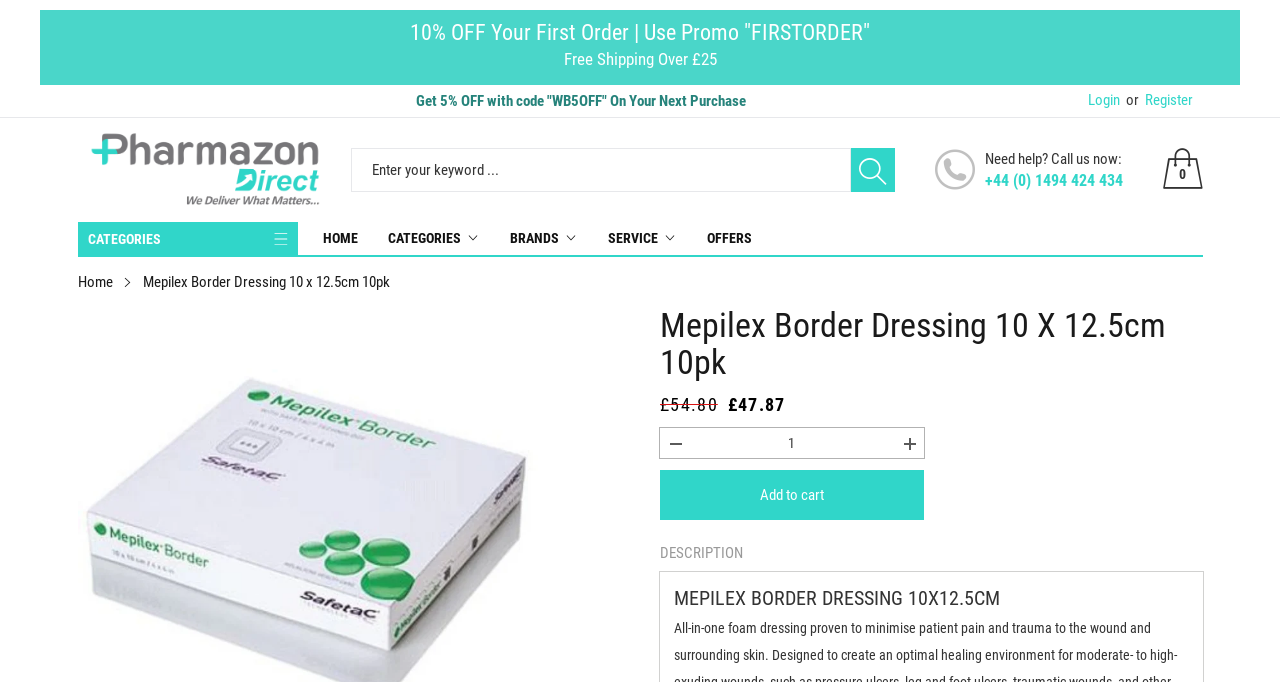What is the headline of the webpage?

Mepilex Border Dressing 10 X 12.5cm 10pk